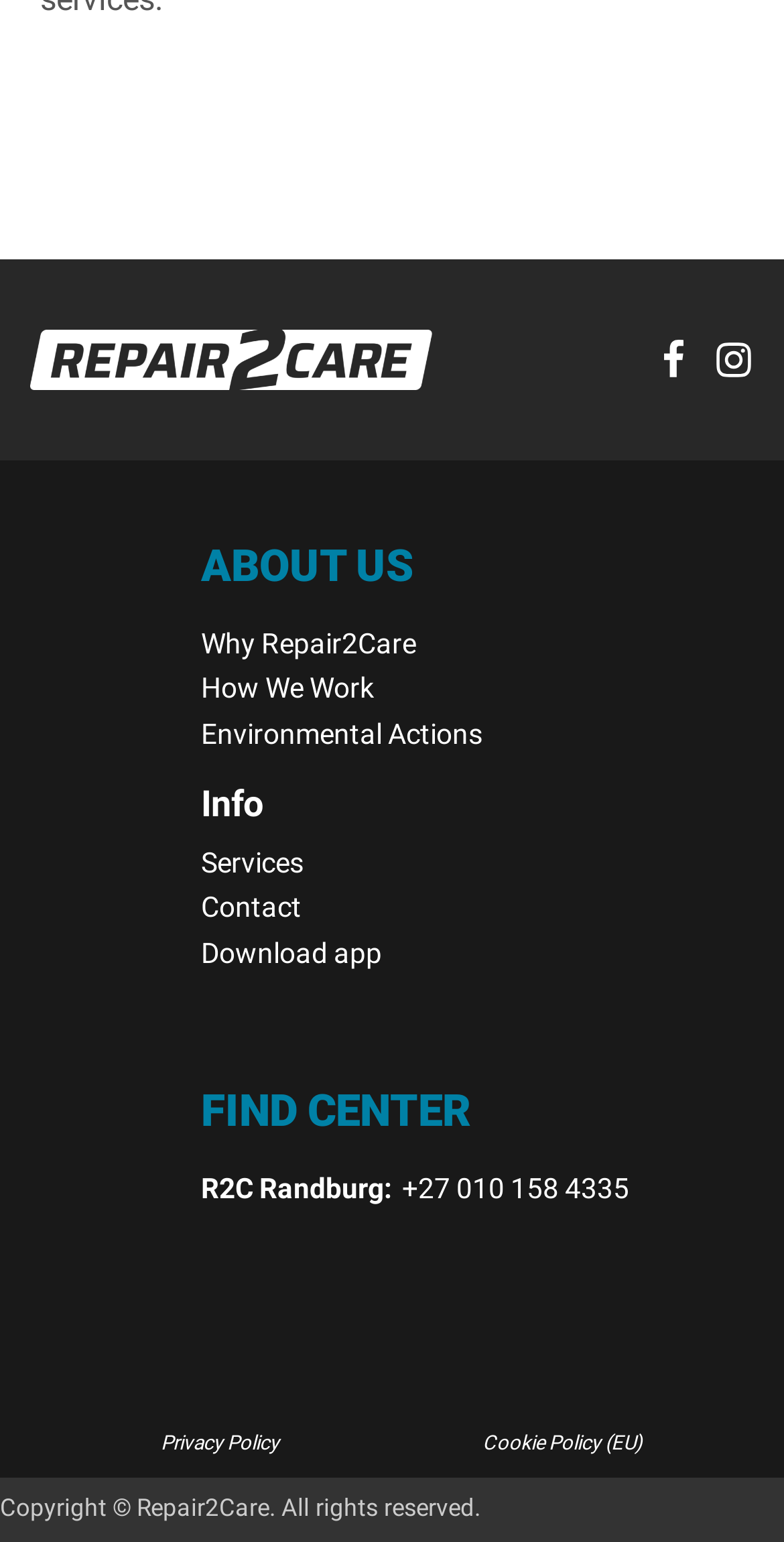Please determine the bounding box coordinates of the element to click in order to execute the following instruction: "Find a repair center". The coordinates should be four float numbers between 0 and 1, specified as [left, top, right, bottom].

[0.256, 0.698, 0.6, 0.757]